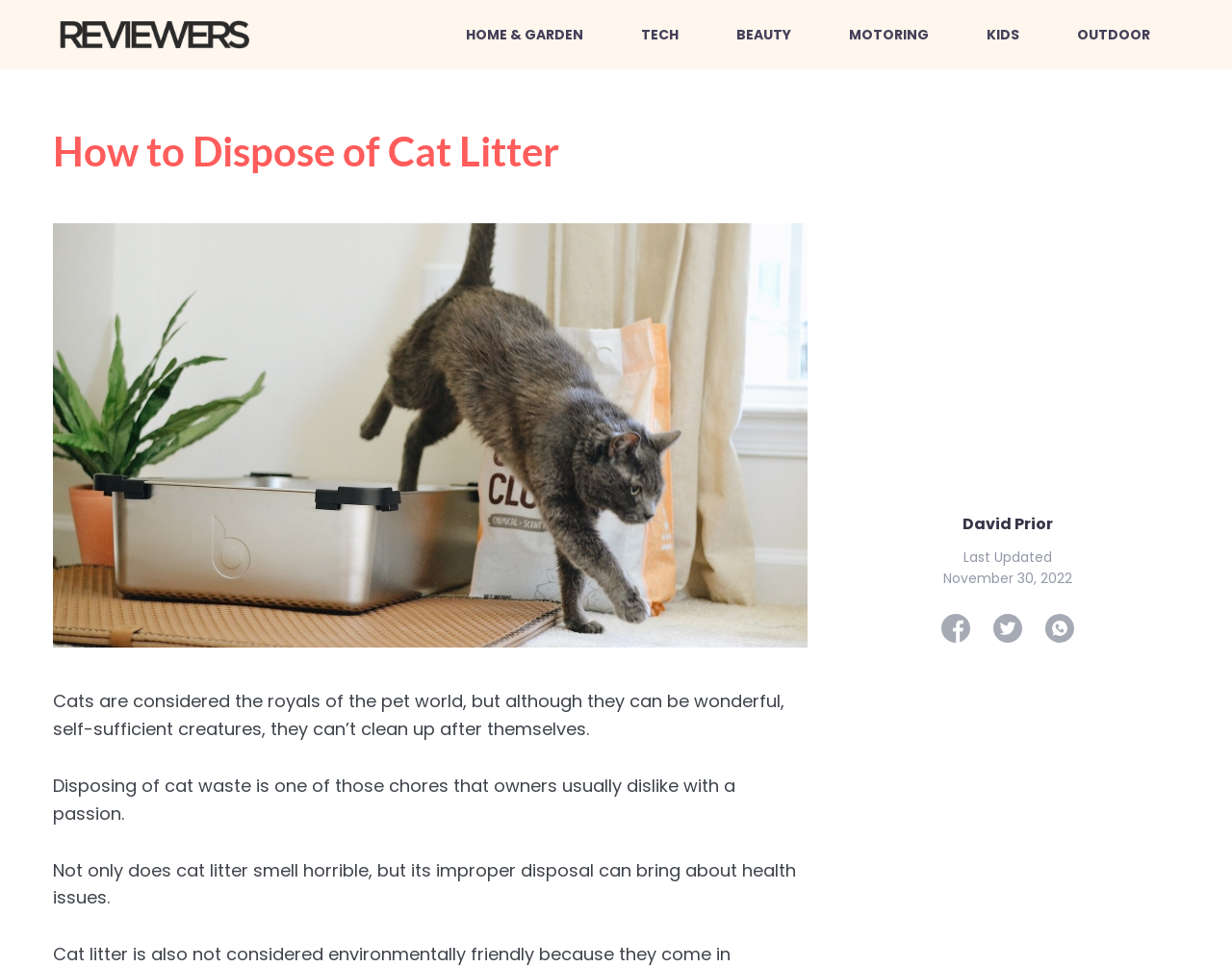Please specify the bounding box coordinates of the region to click in order to perform the following instruction: "Click on the link to the left of the image of David".

[0.764, 0.648, 0.788, 0.671]